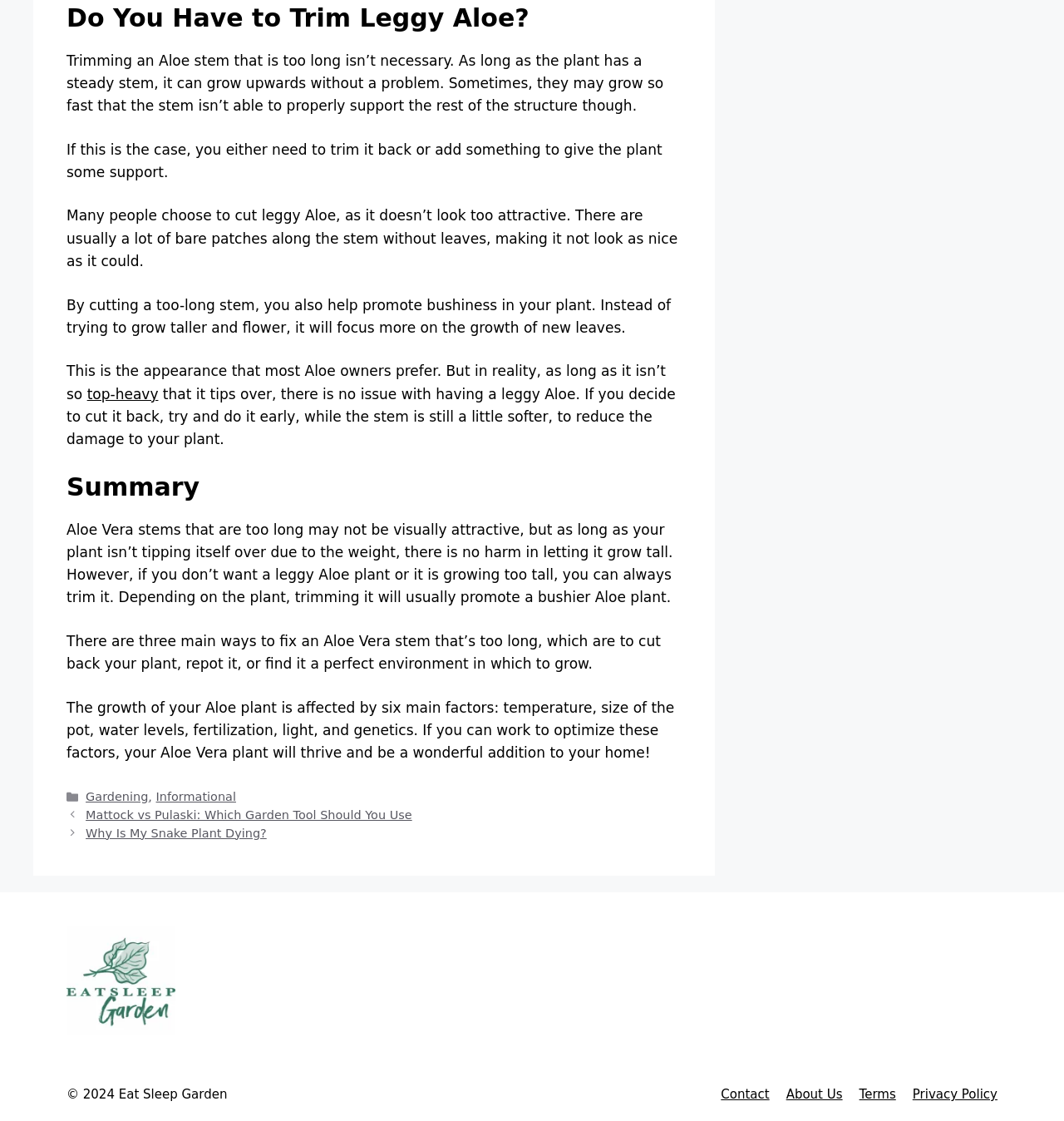Kindly determine the bounding box coordinates for the area that needs to be clicked to execute this instruction: "Search for something".

None